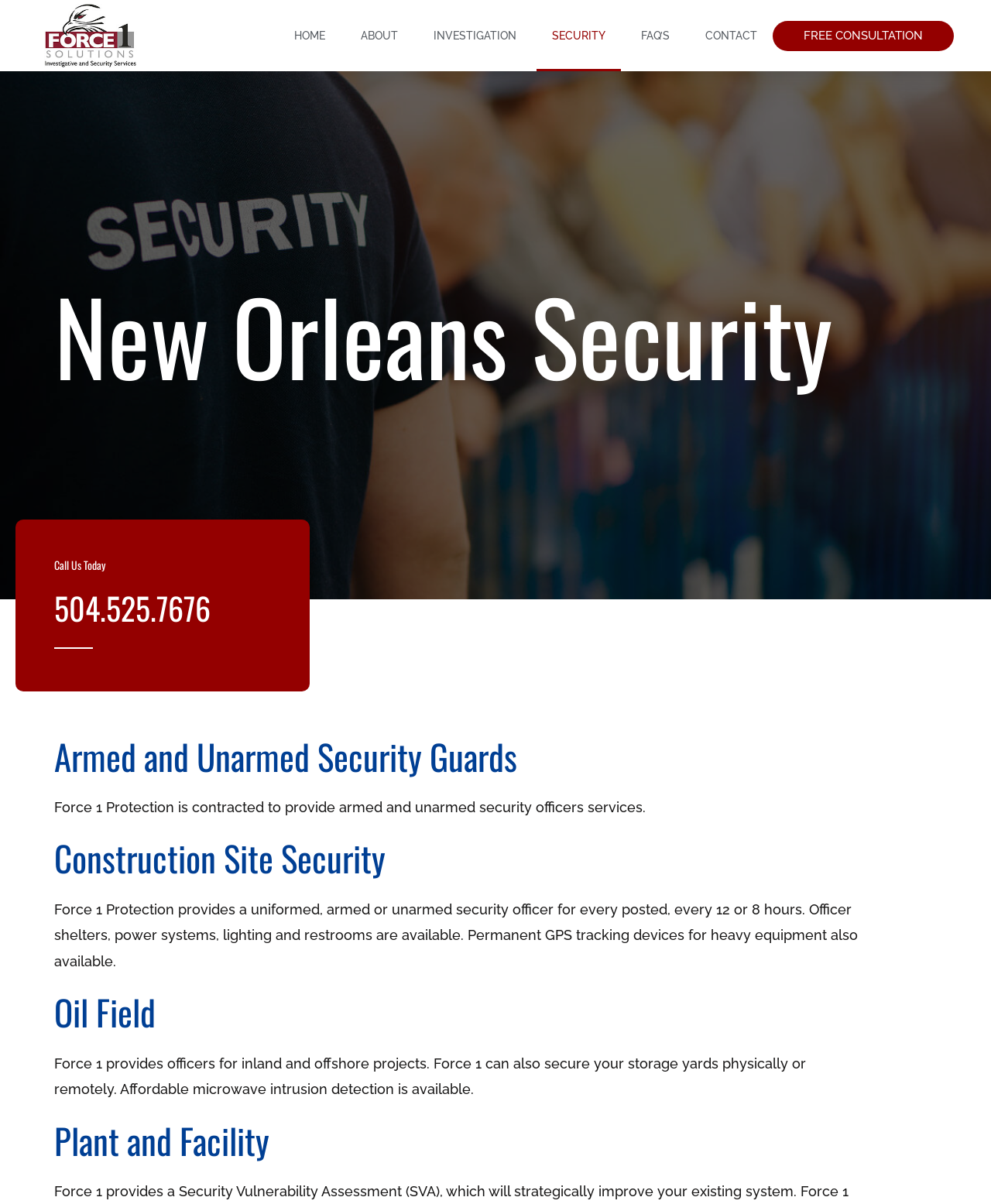What is the scope of Force 1 Protection's oil field security services?
Please respond to the question with a detailed and thorough explanation.

According to the webpage, Force 1 Protection provides officers for both inland and offshore oil field projects, and they can also secure storage yards physically or remotely.